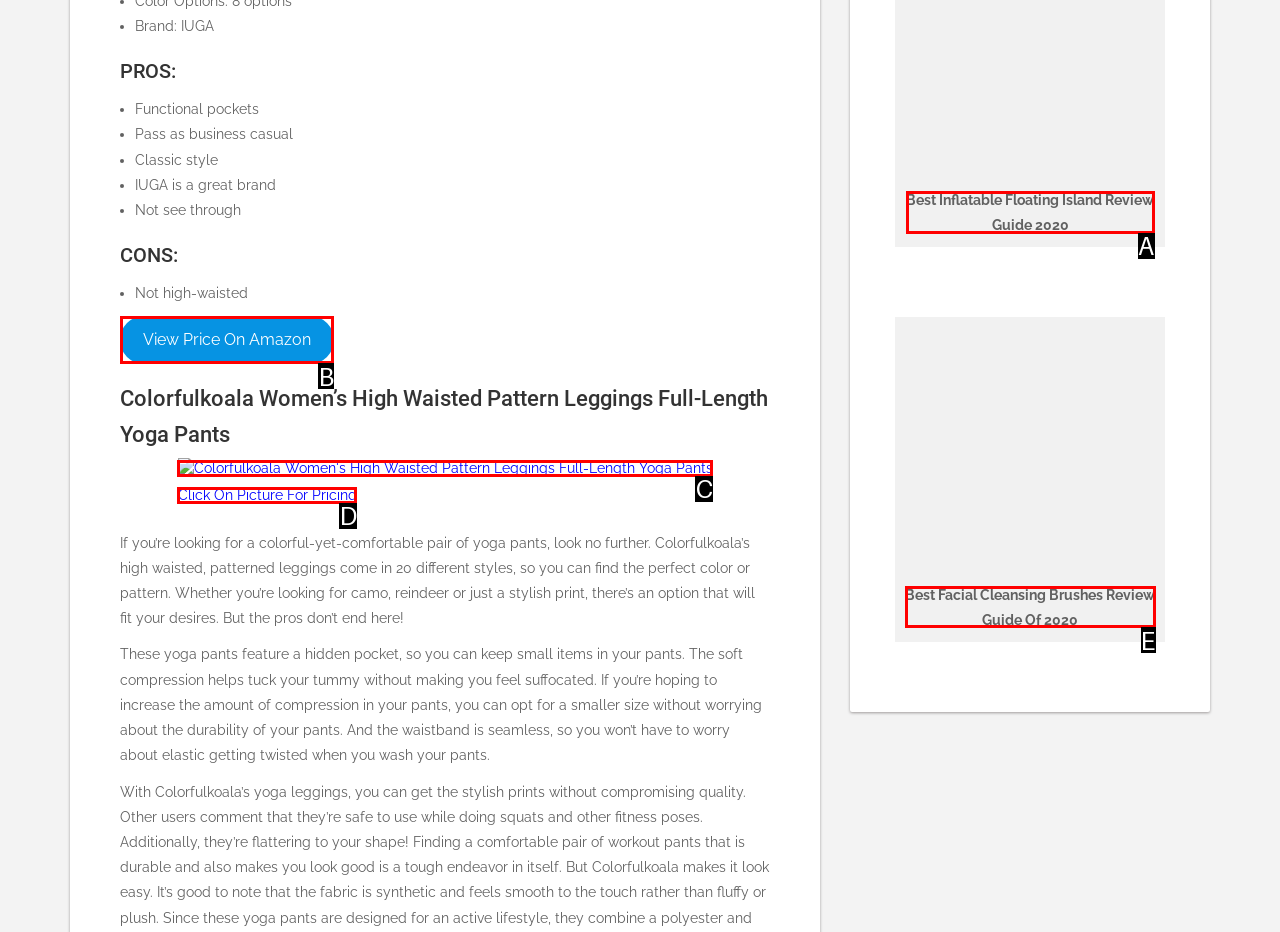Which HTML element among the options matches this description: Click On Picture For Pricing? Answer with the letter representing your choice.

D